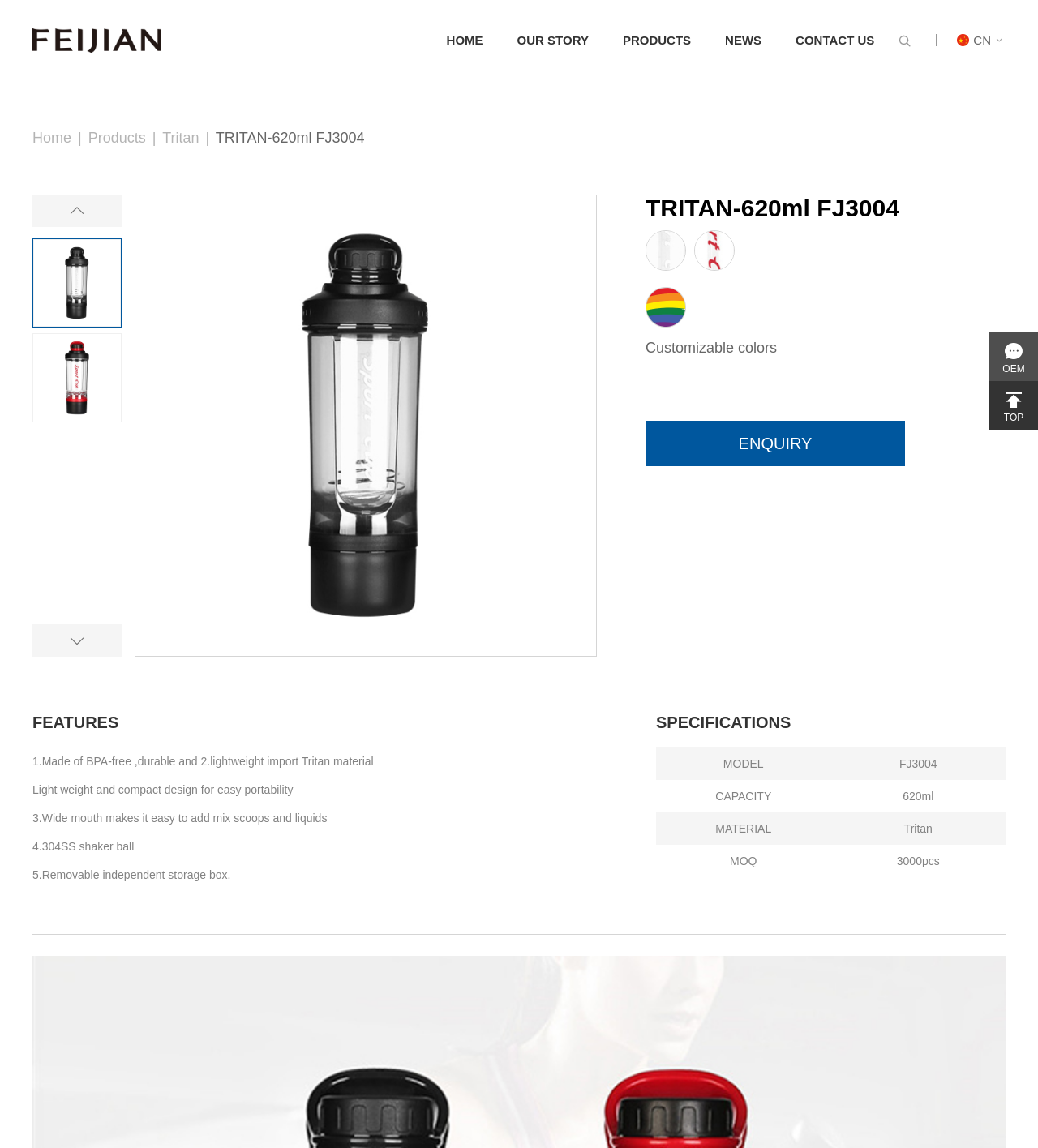Use the information in the screenshot to answer the question comprehensively: What is the company name?

I found the company name by looking at the top-left corner of the webpage, where it says 'Zhejiang feiJian Industry &trade Co., Ltd.' in a link element.